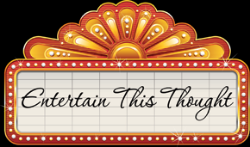Offer an in-depth caption for the image.

The image features a vibrant marquee design that displays the phrase "Entertain This Thought" in an elegant cursive font against a decorative backdrop. The marquee is adorned with bright orange and yellow elements, resembling classic theater signage, complete with a series of glowing lights framing the text. This illustration captures the essence of theatrical excitement and invites viewers to engage with the thoughts and discussions presented, aligning with the overall theme of exploration and reflection found within the accompanying content.